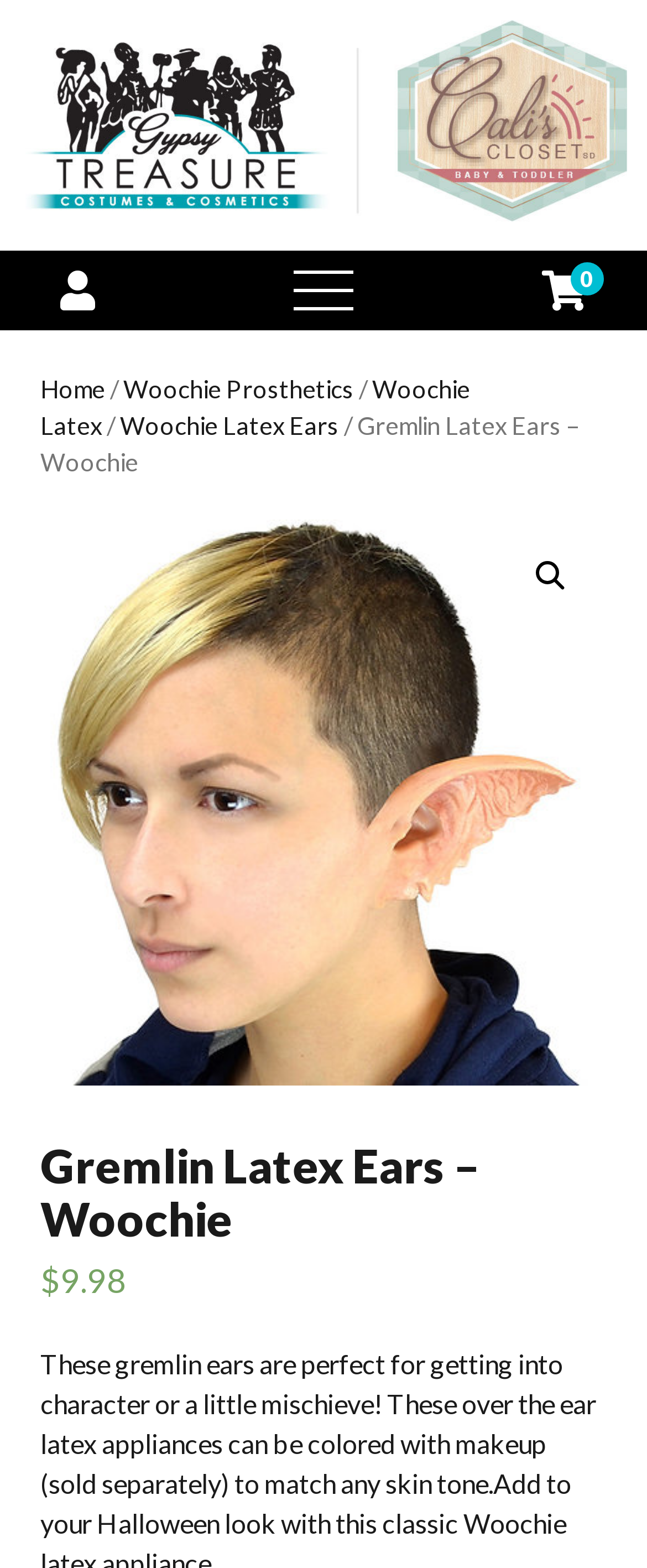How much does the product cost?
Look at the screenshot and give a one-word or phrase answer.

$9.98